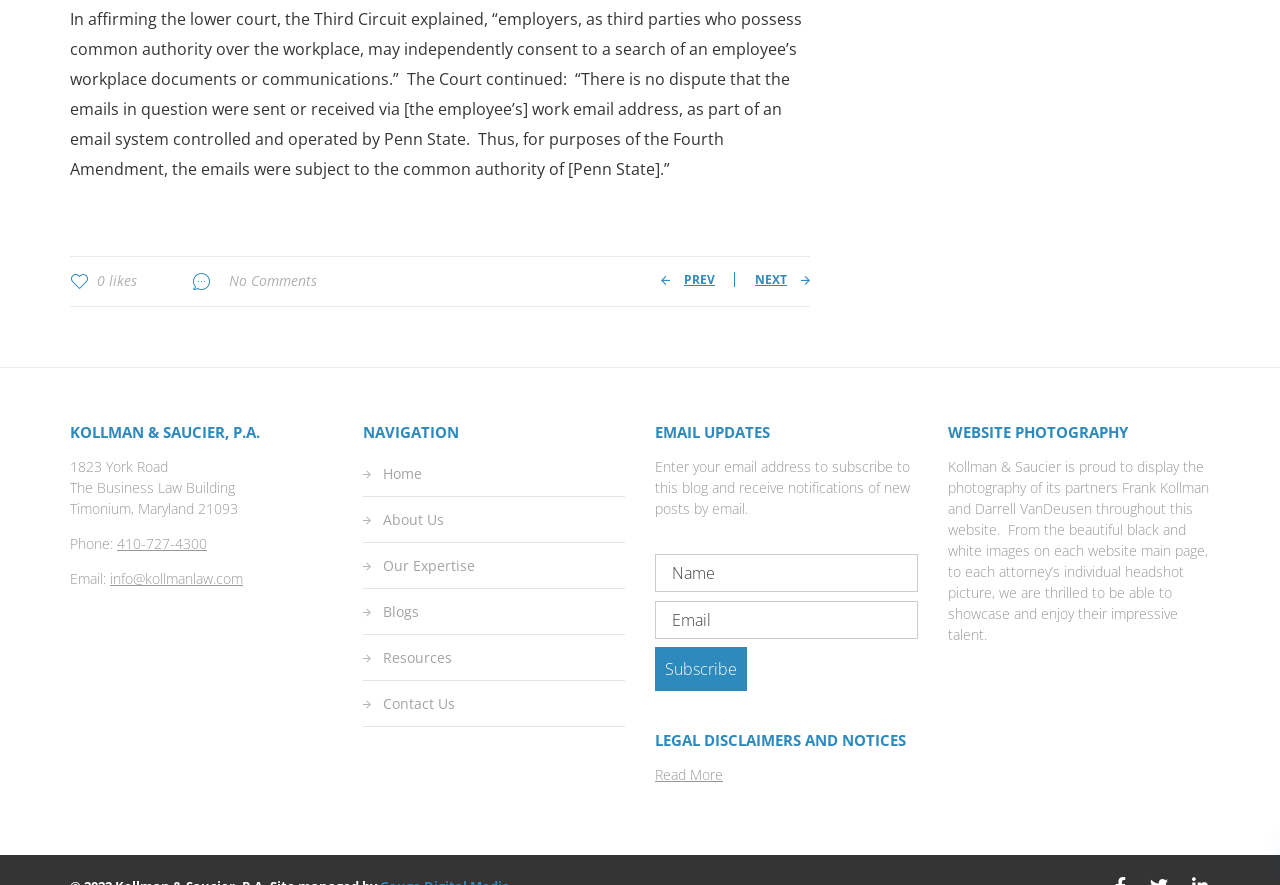How can I subscribe to the blog?
Respond to the question with a well-detailed and thorough answer.

I found the answer by looking at the section with the heading 'EMAIL UPDATES' and the static text that says 'Enter your email address to subscribe to this blog and receive notifications of new posts by email.' There is also a textbox to enter the email address and a 'Subscribe' button.